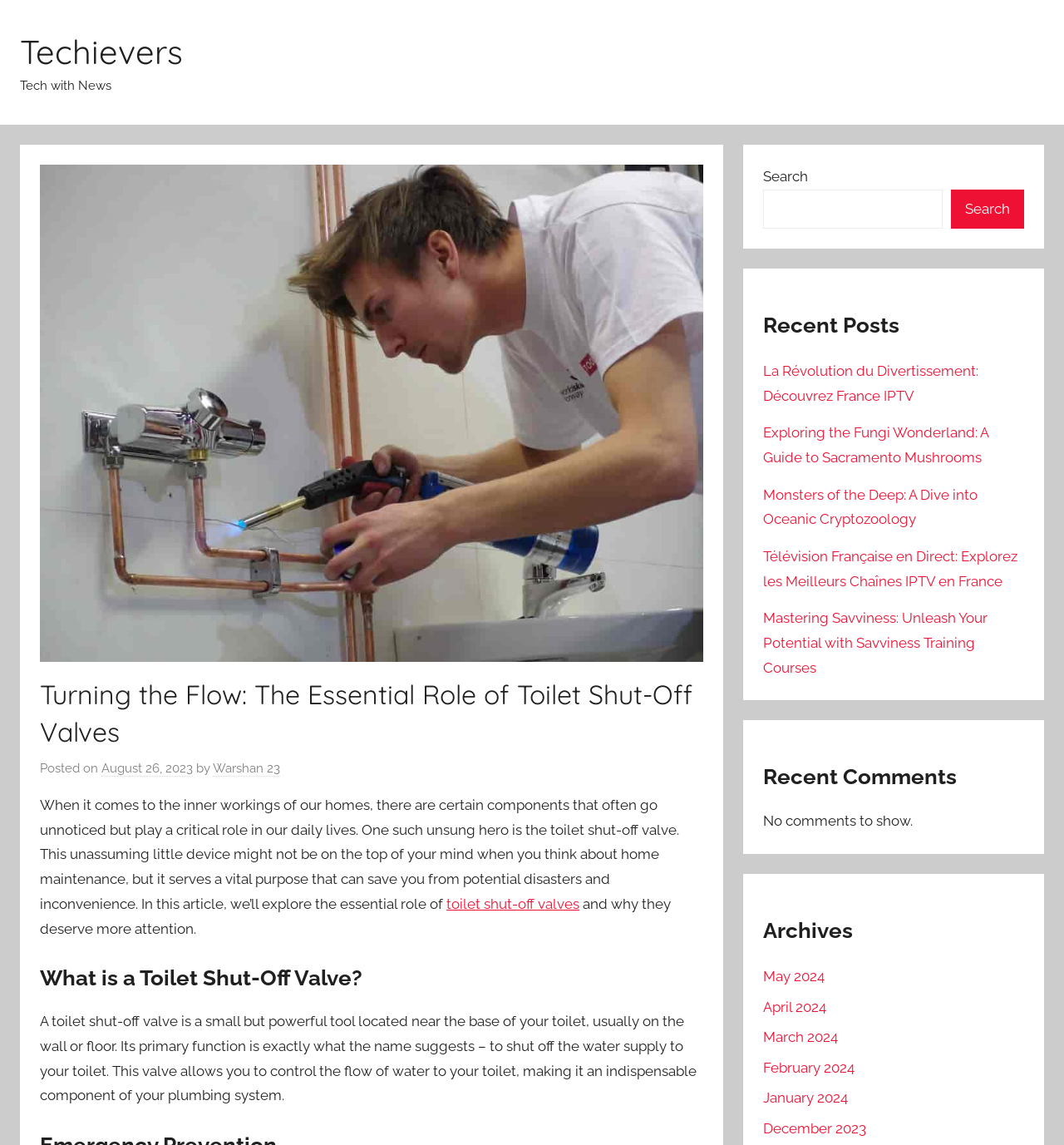Answer the question with a single word or phrase: 
How many months are listed in the archives?

6